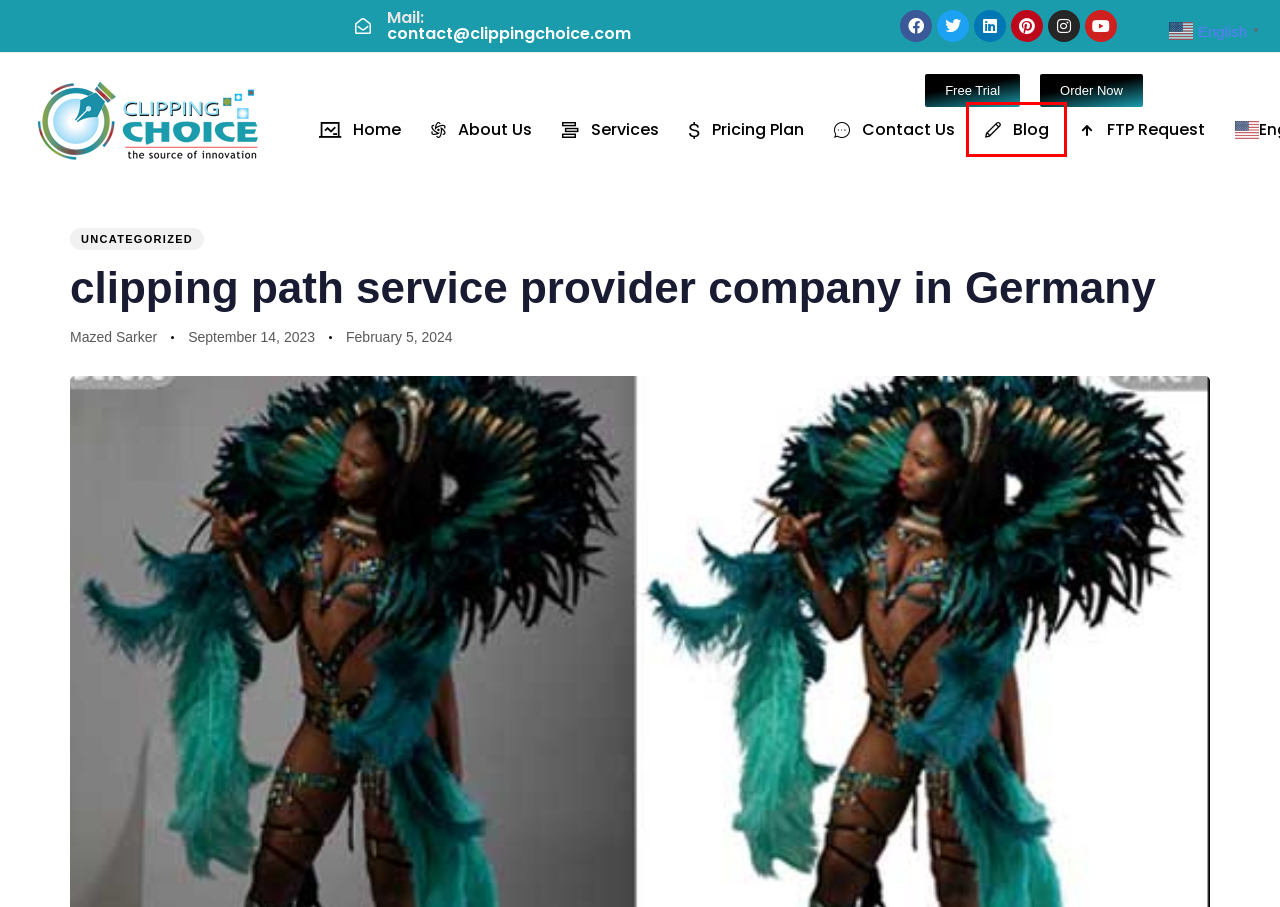You are presented with a screenshot of a webpage that includes a red bounding box around an element. Determine which webpage description best matches the page that results from clicking the element within the red bounding box. Here are the candidates:
A. Clipping Path Price Plans: Image Editing Service at Affordable Price
B. About Us: Clipping Path Service - Image Editing Service | Clipping Choice
C. Clipping Path Blog | Best Clipping Path Tips & Tricks 2019
D. Clipping Path Service Provider: 100% Handmade
E. Uncategorized Archives | Clipping Choice
F. Mazed Sarker, Author at Clipping Choice
G. Best Image Editing service provider company in Bangladesh
H. Best Clipping Path Service Provider in New York | Clipping Choice

C